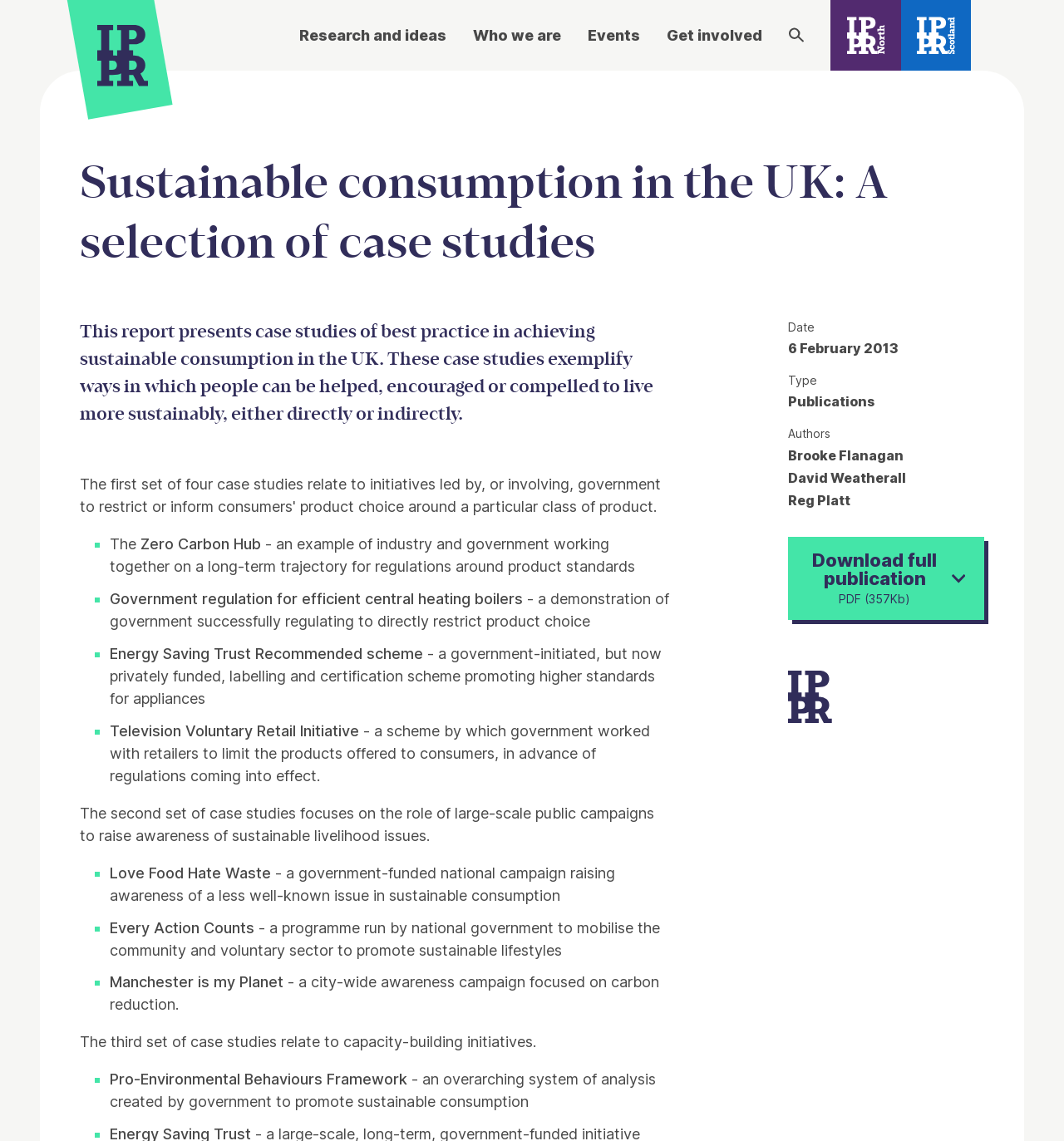Please indicate the bounding box coordinates of the element's region to be clicked to achieve the instruction: "Click on the 'IPPR Scotland' link". Provide the coordinates as four float numbers between 0 and 1, i.e., [left, top, right, bottom].

[0.846, 0.0, 0.912, 0.062]